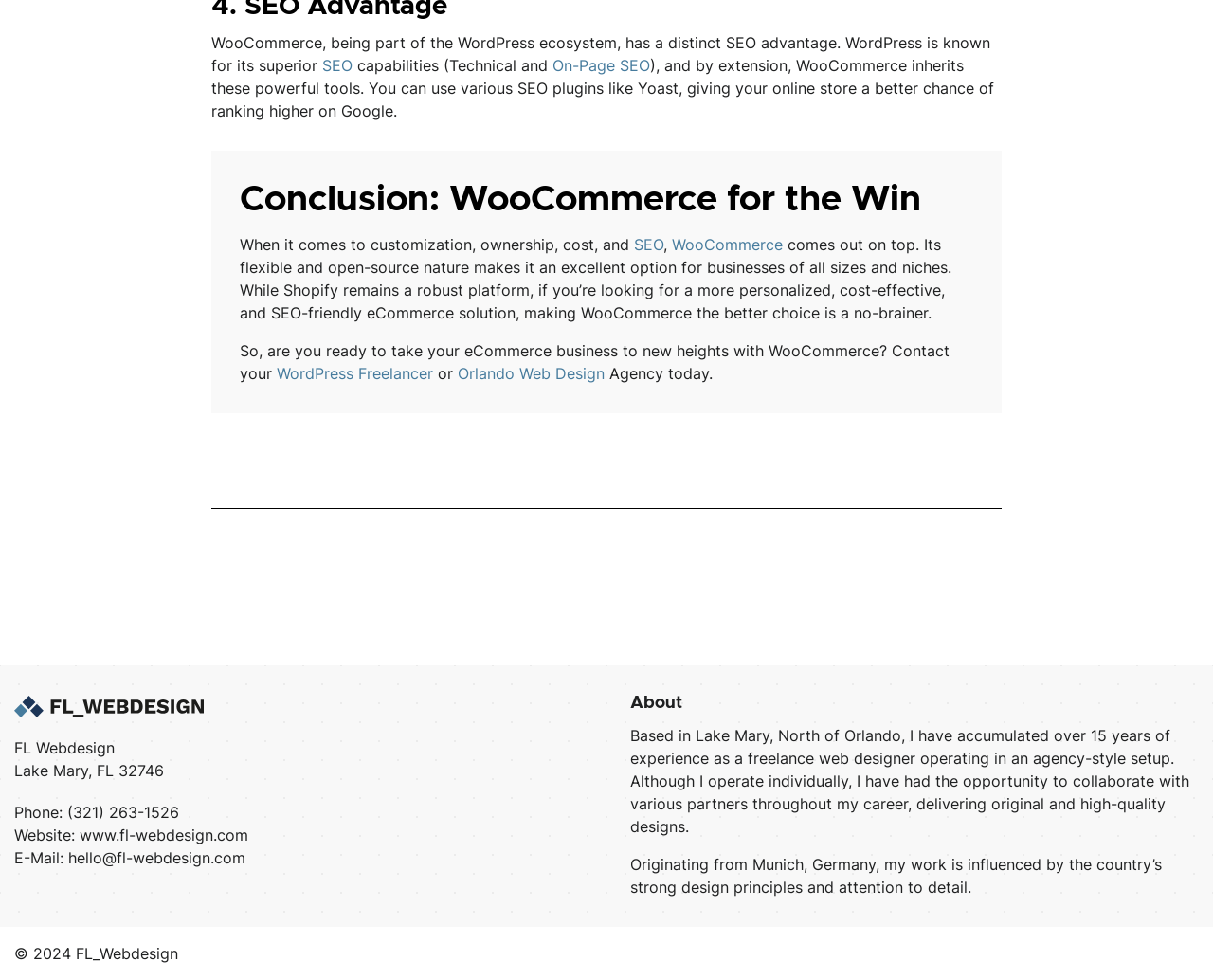Find the bounding box coordinates of the area that needs to be clicked in order to achieve the following instruction: "Contact a WordPress Freelancer". The coordinates should be specified as four float numbers between 0 and 1, i.e., [left, top, right, bottom].

[0.228, 0.371, 0.357, 0.391]